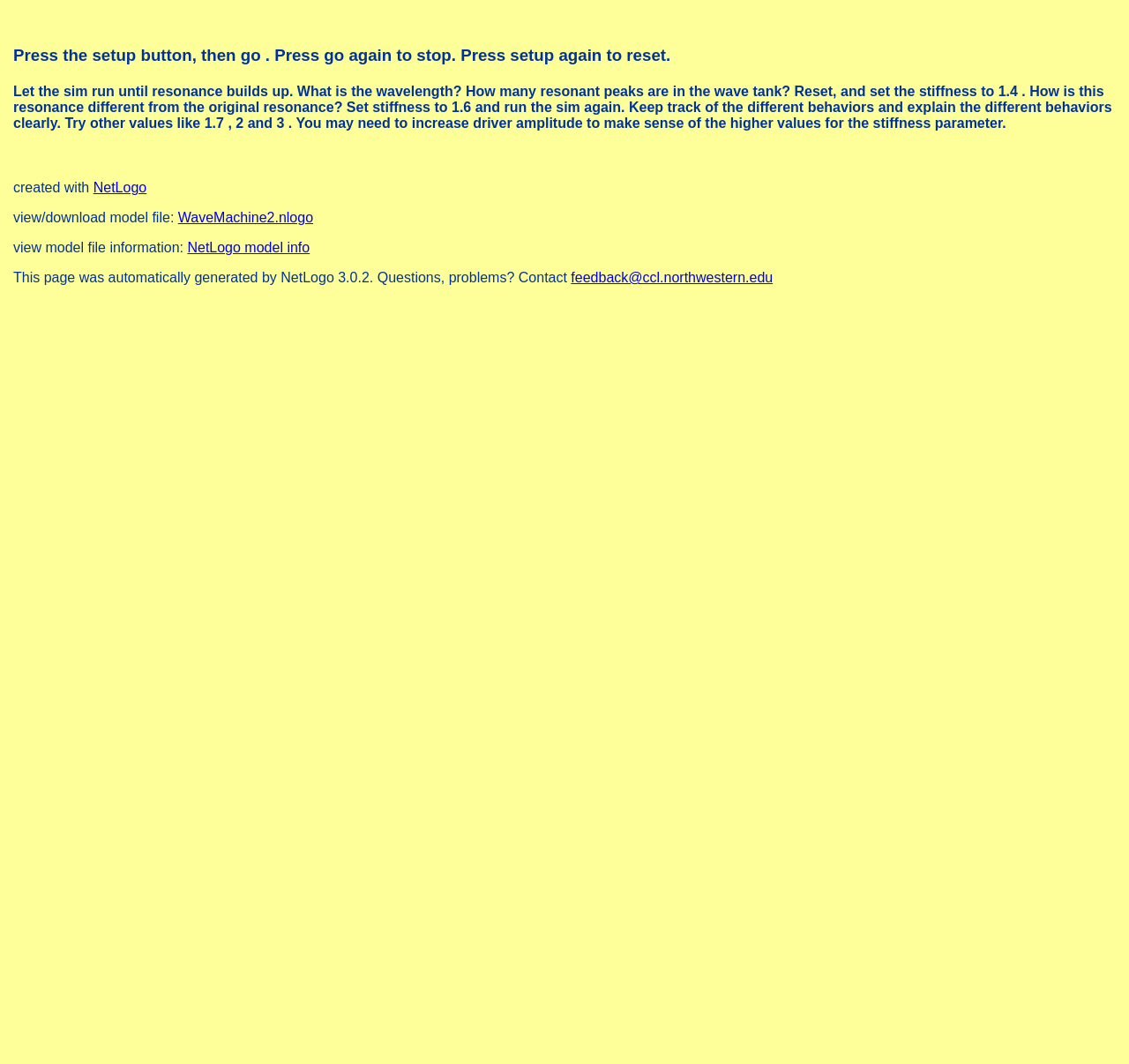What is the file format of the model file?
Carefully examine the image and provide a detailed answer to the question.

The link 'WaveMachine2.nlogo' suggests that the model file is in the .nlogo format.